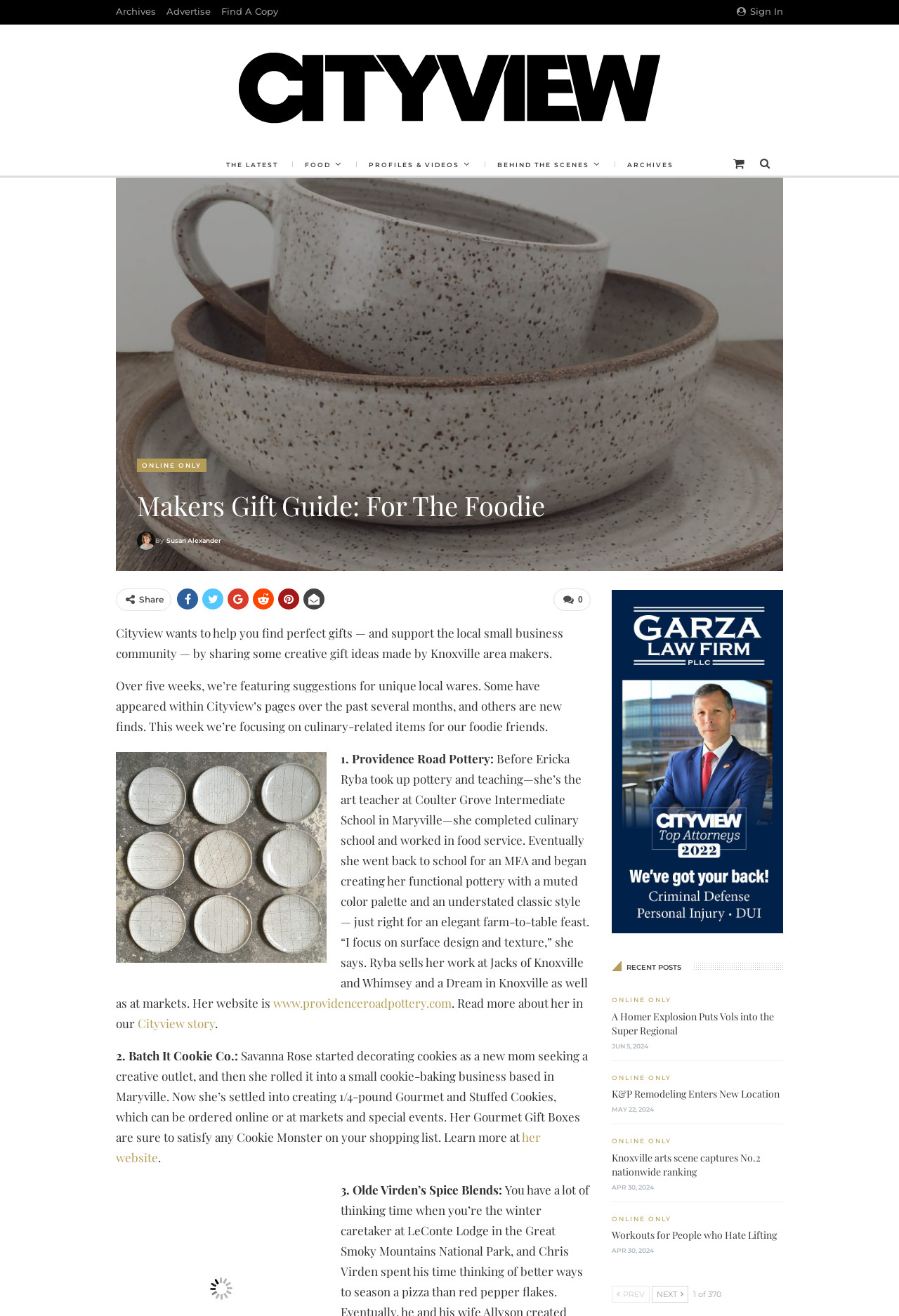Locate the bounding box for the described UI element: "her website". Ensure the coordinates are four float numbers between 0 and 1, formatted as [left, top, right, bottom].

[0.129, 0.858, 0.602, 0.885]